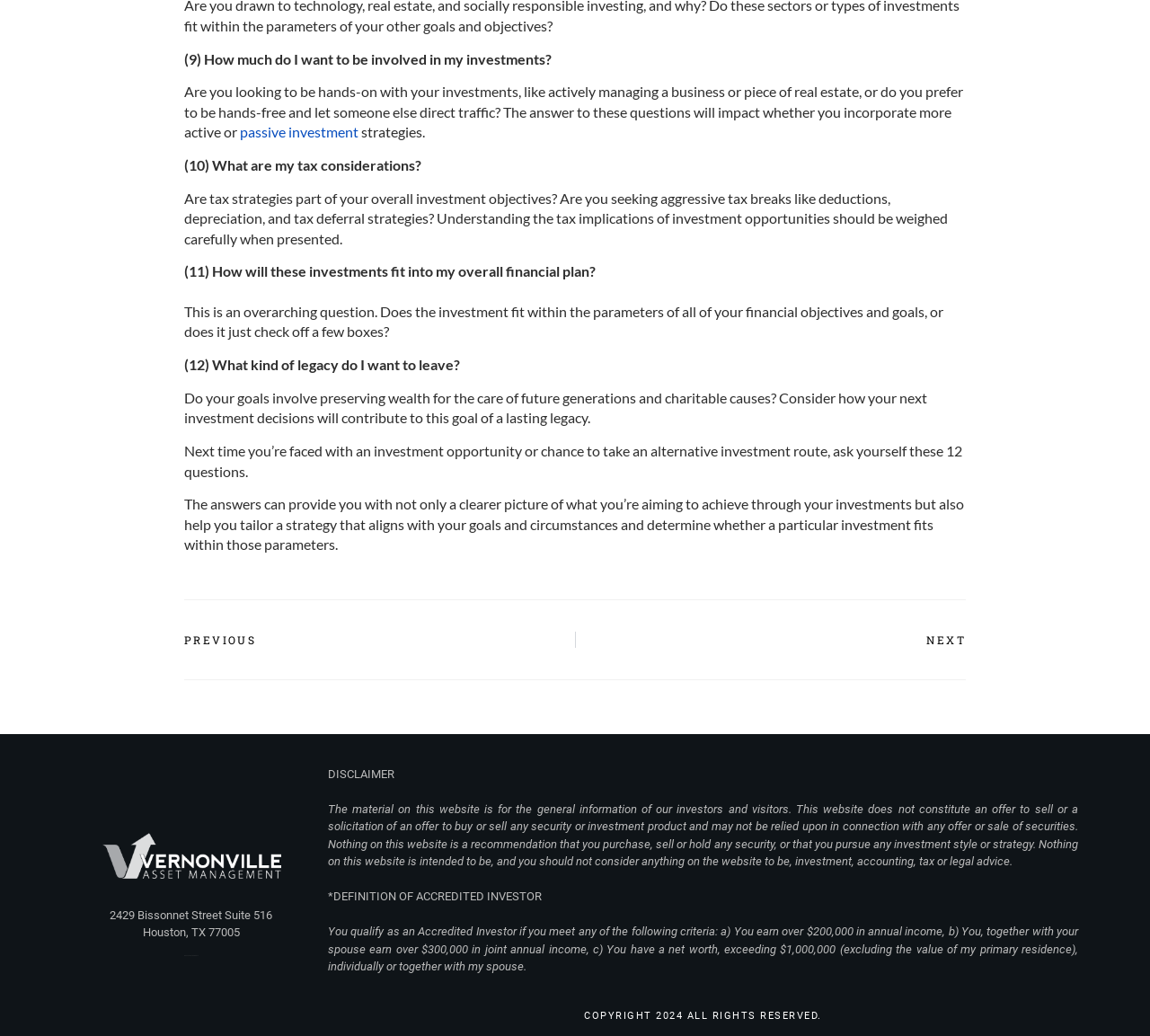Please give a succinct answer using a single word or phrase:
What is the purpose of asking 12 questions?

To clarify investment goals